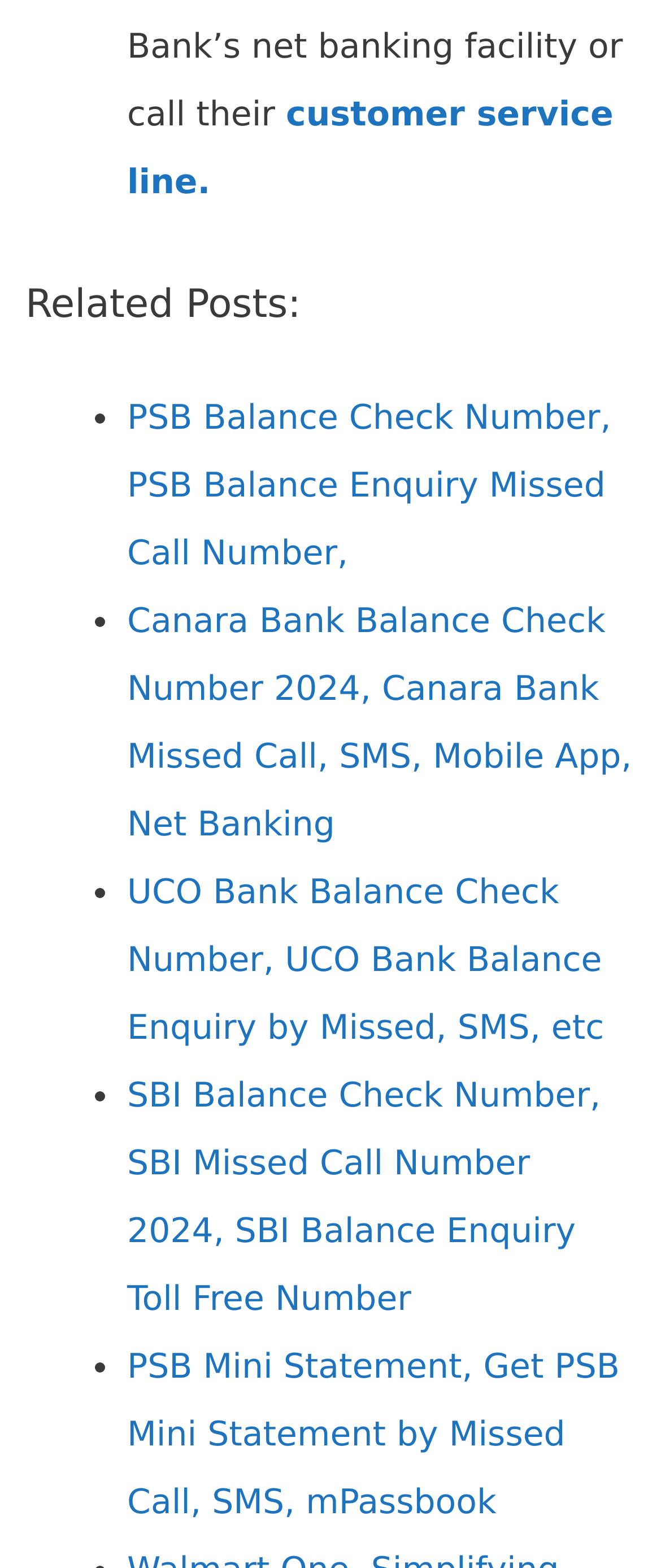Find the bounding box of the UI element described as: "customer service line.". The bounding box coordinates should be given as four float values between 0 and 1, i.e., [left, top, right, bottom].

[0.192, 0.06, 0.928, 0.129]